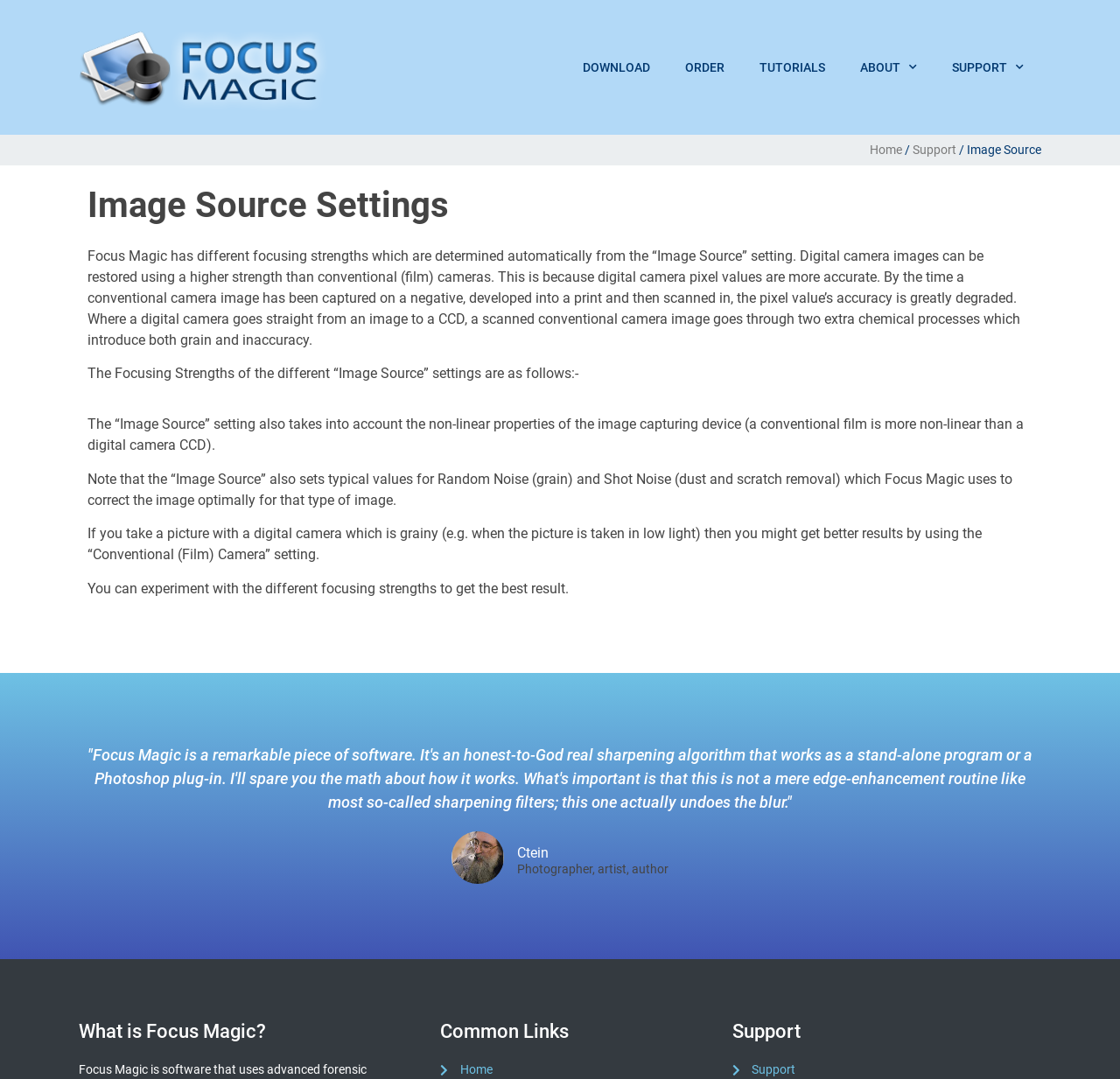What happens if you take a picture with a digital camera in low light?
Please give a detailed answer to the question using the information shown in the image.

According to the webpage, if you take a picture with a digital camera in low light, it may result in a grainy picture, and in such cases, using the 'Conventional (Film) Camera' setting might give better results.